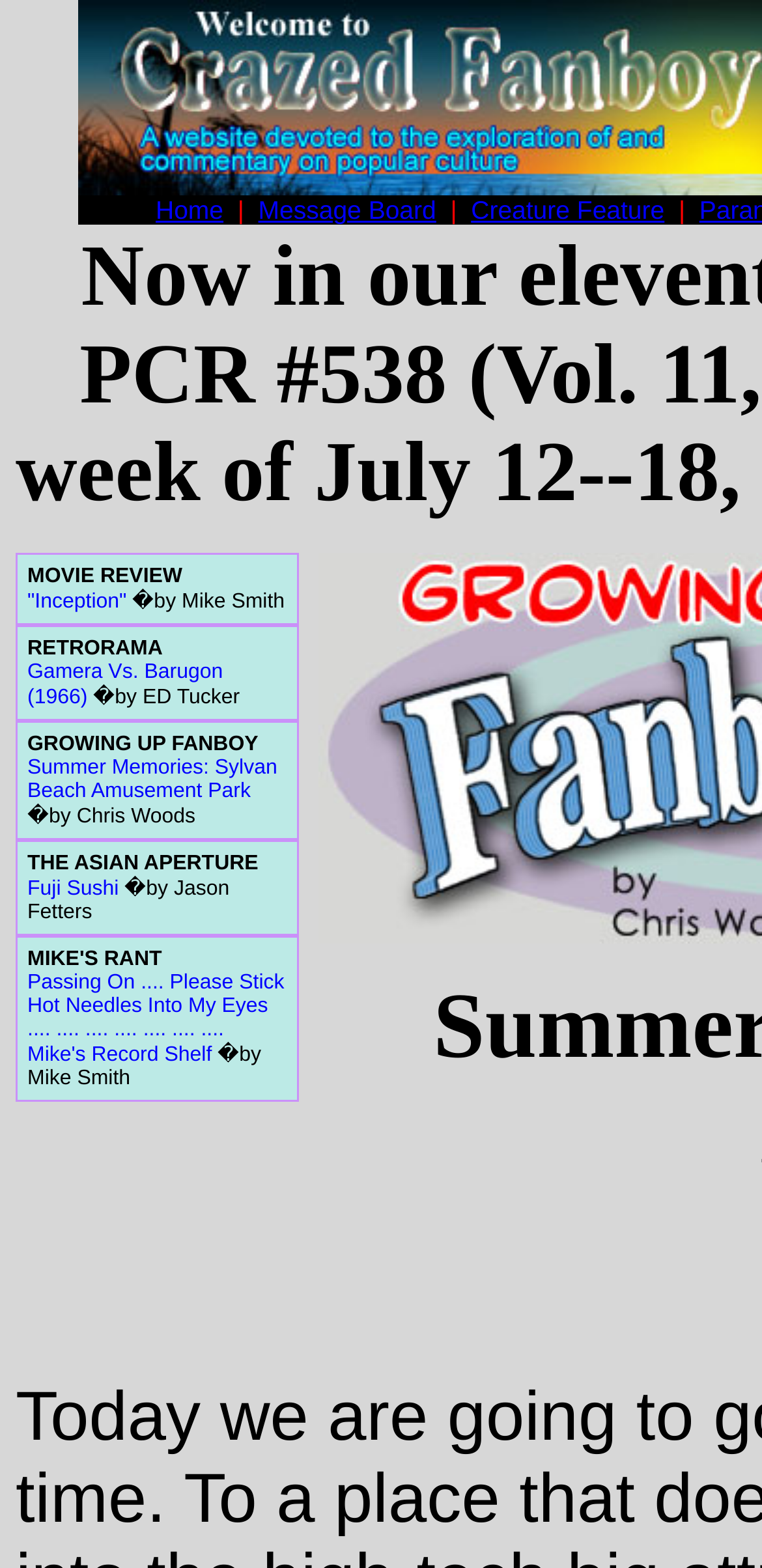Predict the bounding box coordinates for the UI element described as: "Gamera Vs. Barugon (1966)". The coordinates should be four float numbers between 0 and 1, presented as [left, top, right, bottom].

[0.036, 0.421, 0.293, 0.452]